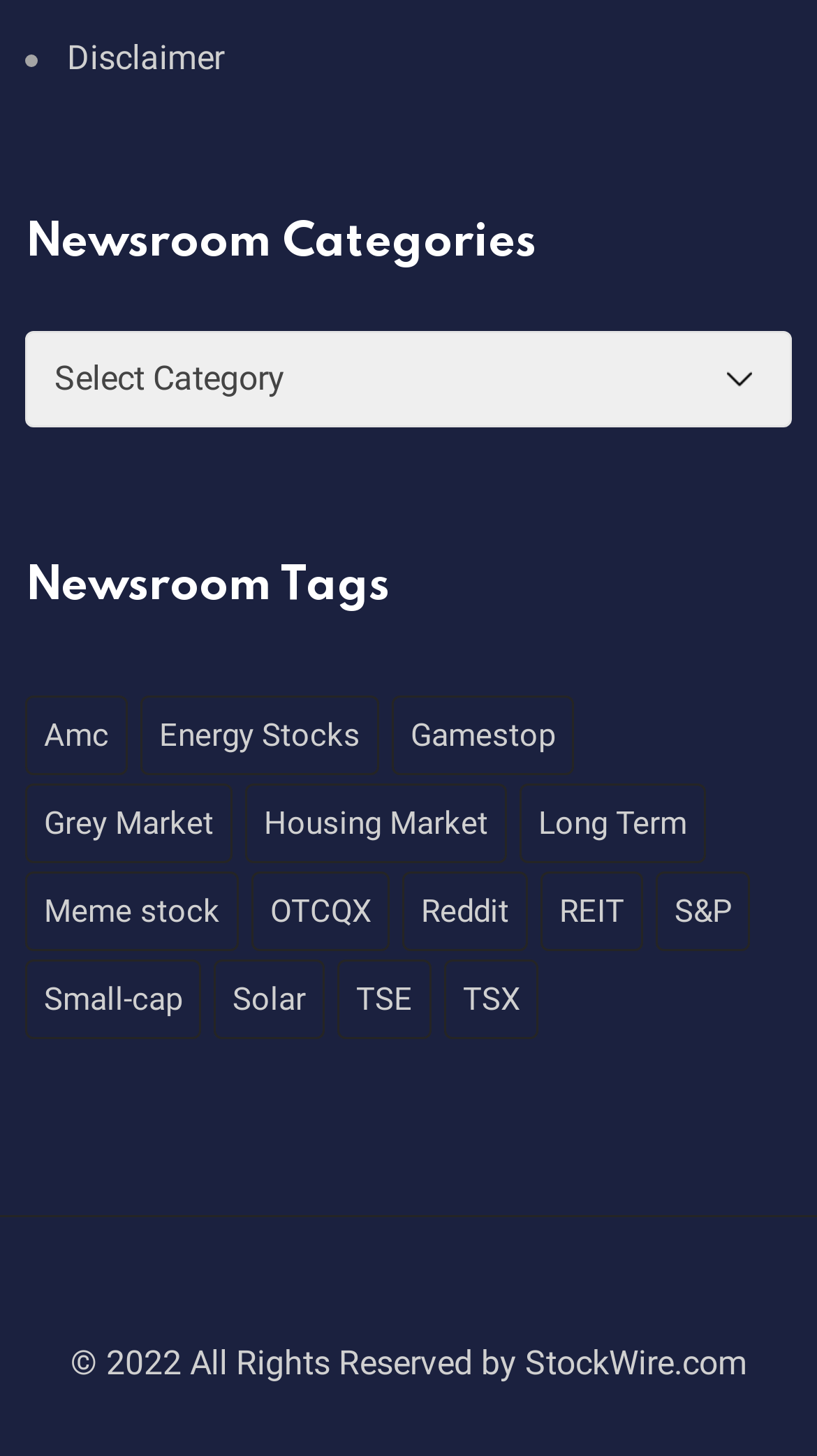Please identify the bounding box coordinates of the clickable region that I should interact with to perform the following instruction: "Explore news about Gamestop". The coordinates should be expressed as four float numbers between 0 and 1, i.e., [left, top, right, bottom].

[0.479, 0.477, 0.703, 0.532]